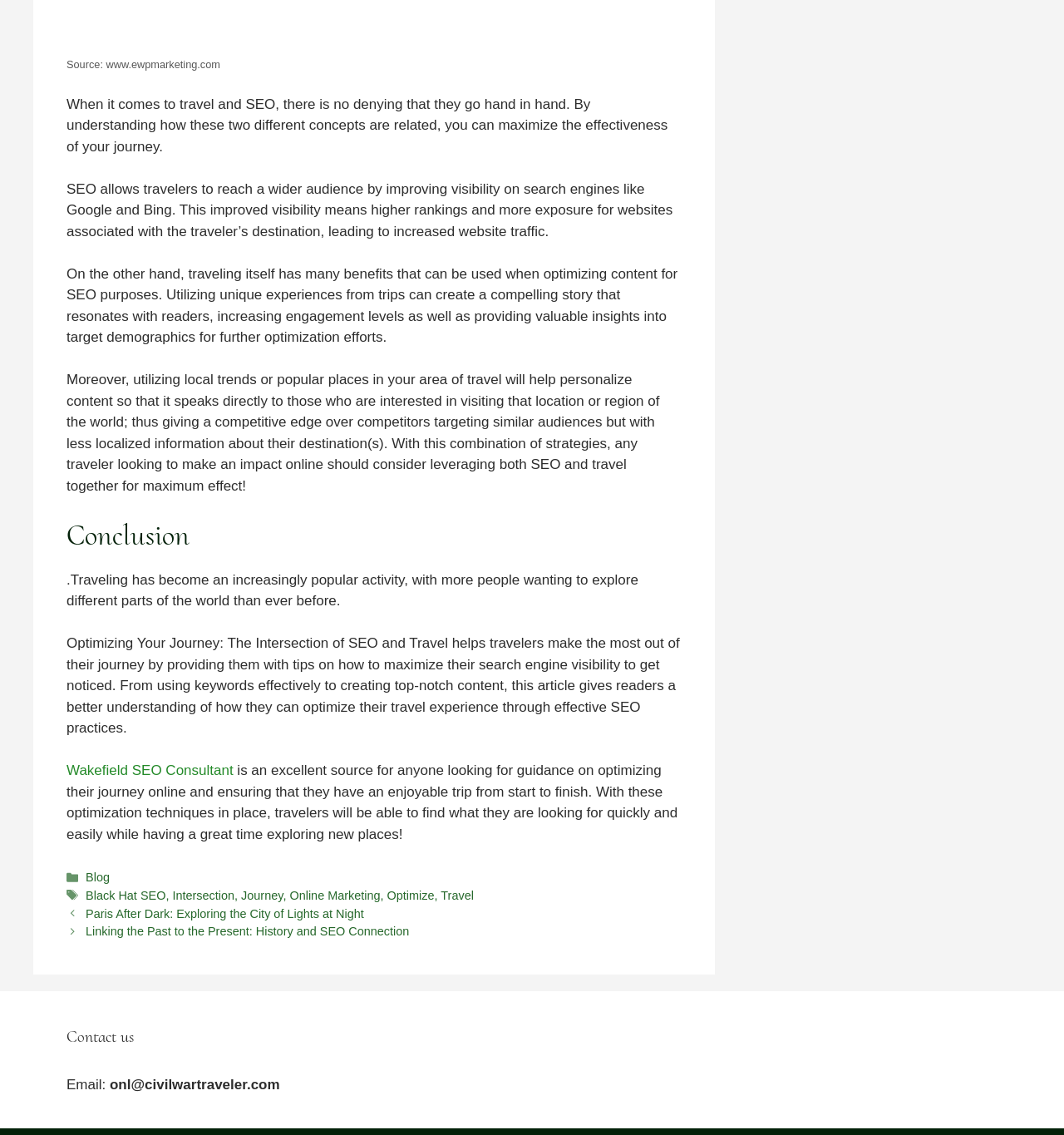Can you determine the bounding box coordinates of the area that needs to be clicked to fulfill the following instruction: "Visit the 'About Us' page"?

None